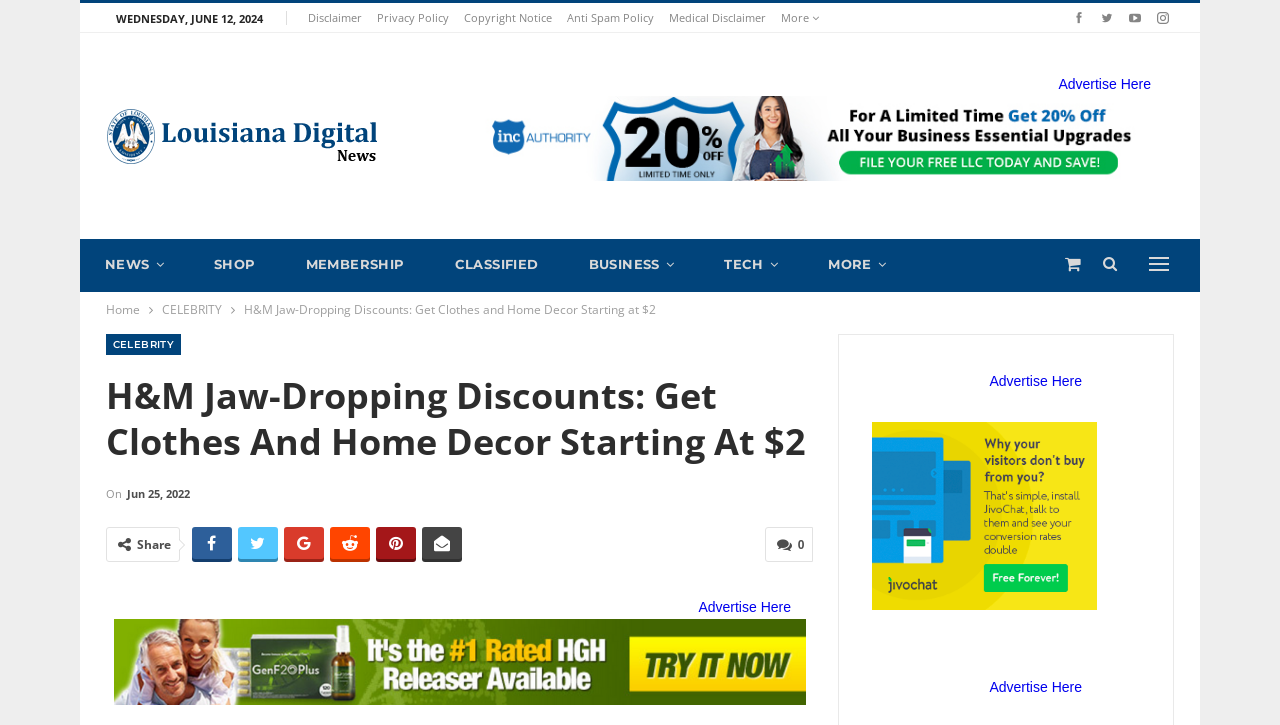Identify the bounding box coordinates of the clickable section necessary to follow the following instruction: "Read the 'Disclaimer'". The coordinates should be presented as four float numbers from 0 to 1, i.e., [left, top, right, bottom].

[0.24, 0.014, 0.282, 0.034]